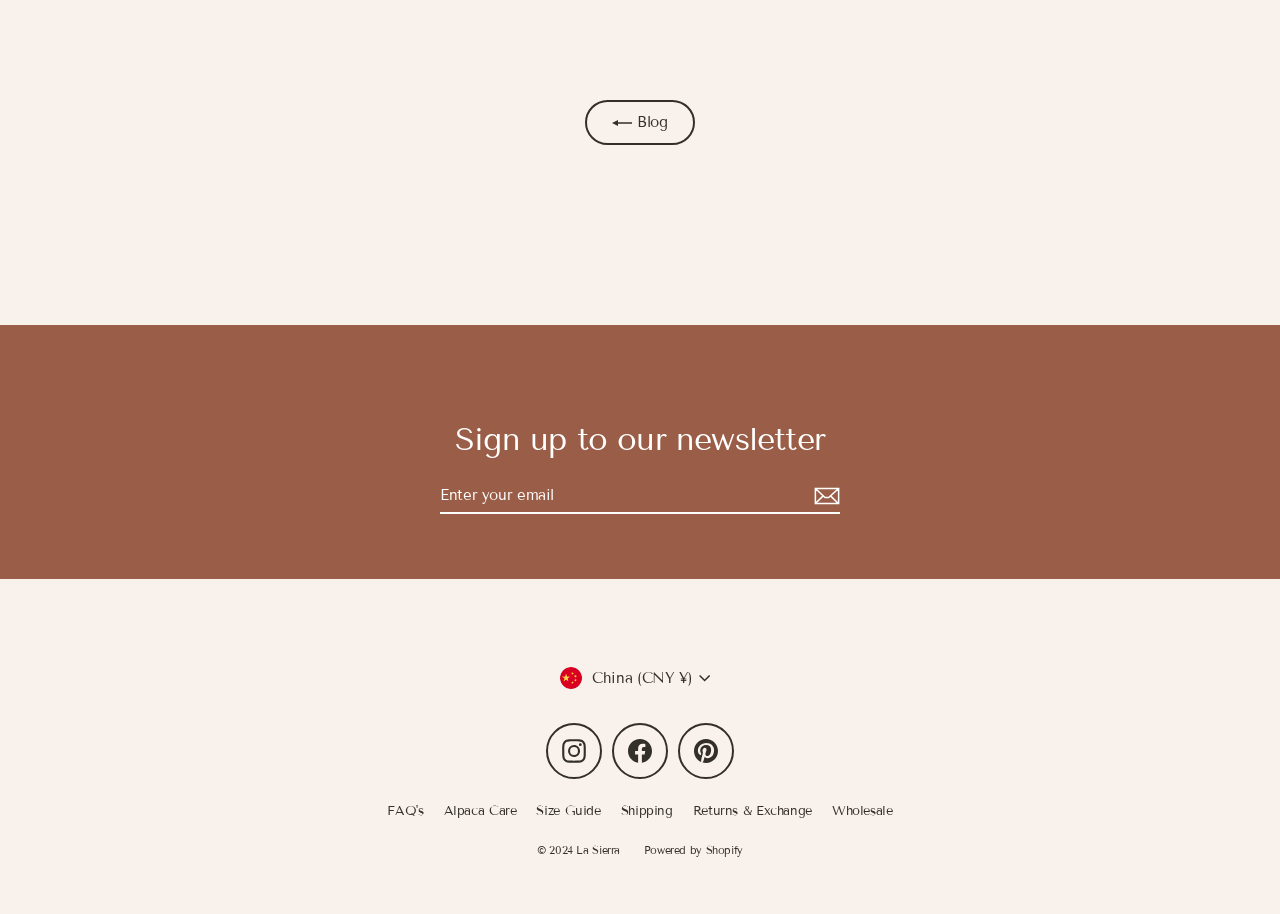Identify the bounding box coordinates of the element to click to follow this instruction: 'Visit the FAQ's page'. Ensure the coordinates are four float values between 0 and 1, provided as [left, top, right, bottom].

[0.295, 0.874, 0.339, 0.902]